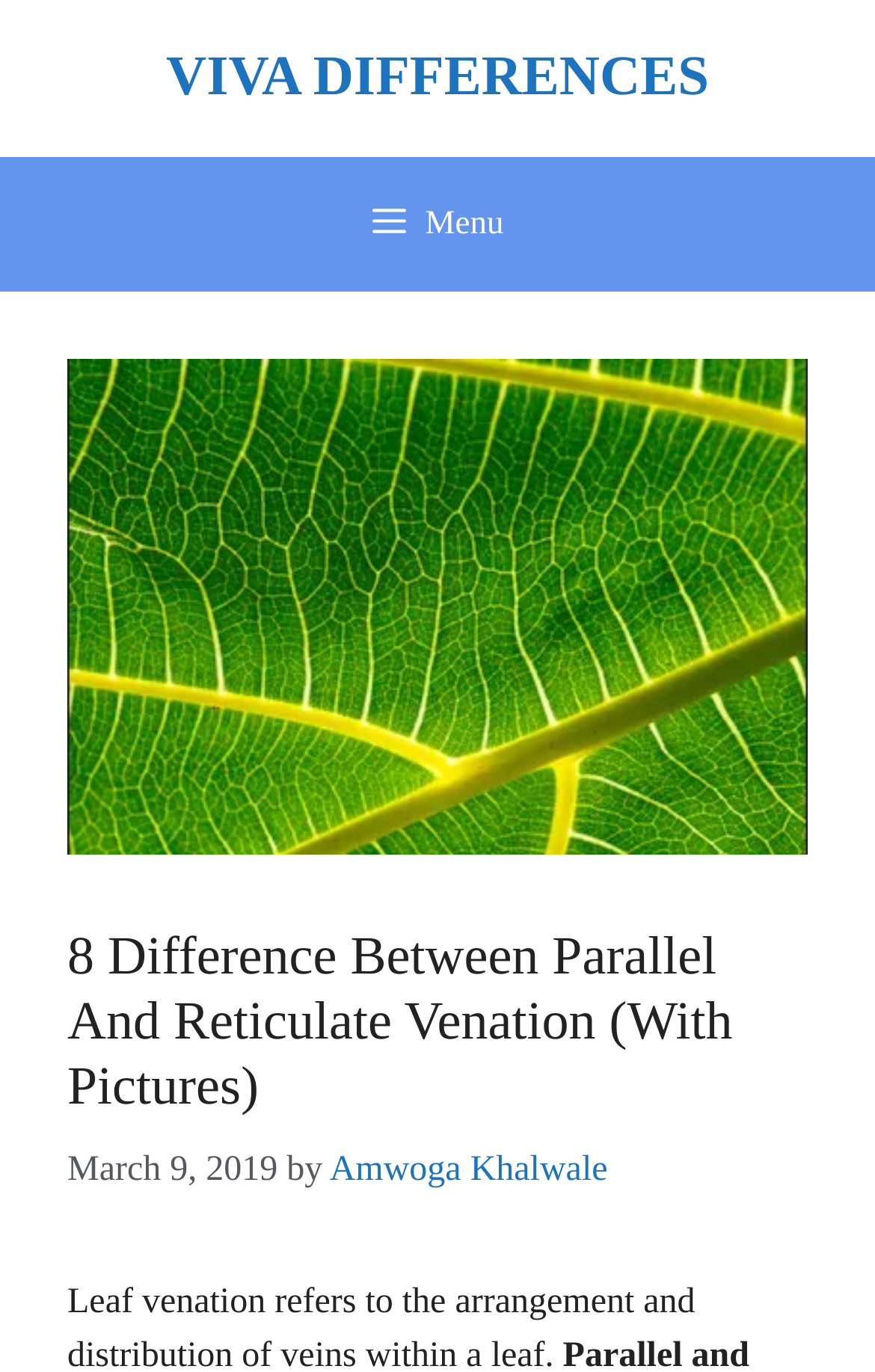Generate a thorough caption that explains the contents of the webpage.

The webpage is about the differences between parallel and reticulate venation in plants, with a focus on leaf venation patterns. At the top of the page, there is a banner with the site's name, "VIVA DIFFERENCES", taking up most of the width. Below the banner, there is a navigation menu labeled "Primary" that spans the entire width of the page.

On the left side of the page, there is a button labeled "Menu" that, when expanded, reveals a menu with an image titled "PARALLEL VS RETICULATE VENATION" taking up most of the width. Above the image, there is a header with the title "8 Difference Between Parallel And Reticulate Venation (With Pictures)" in a large font size. Below the title, there is a timestamp "March 9, 2019" followed by the author's name, "Amwoga Khalwale", in a smaller font size.

The overall structure of the page is divided into sections, with the main content area taking up most of the page's real estate. The use of headings, images, and text creates a clear hierarchy of information, making it easy to navigate and understand the content.